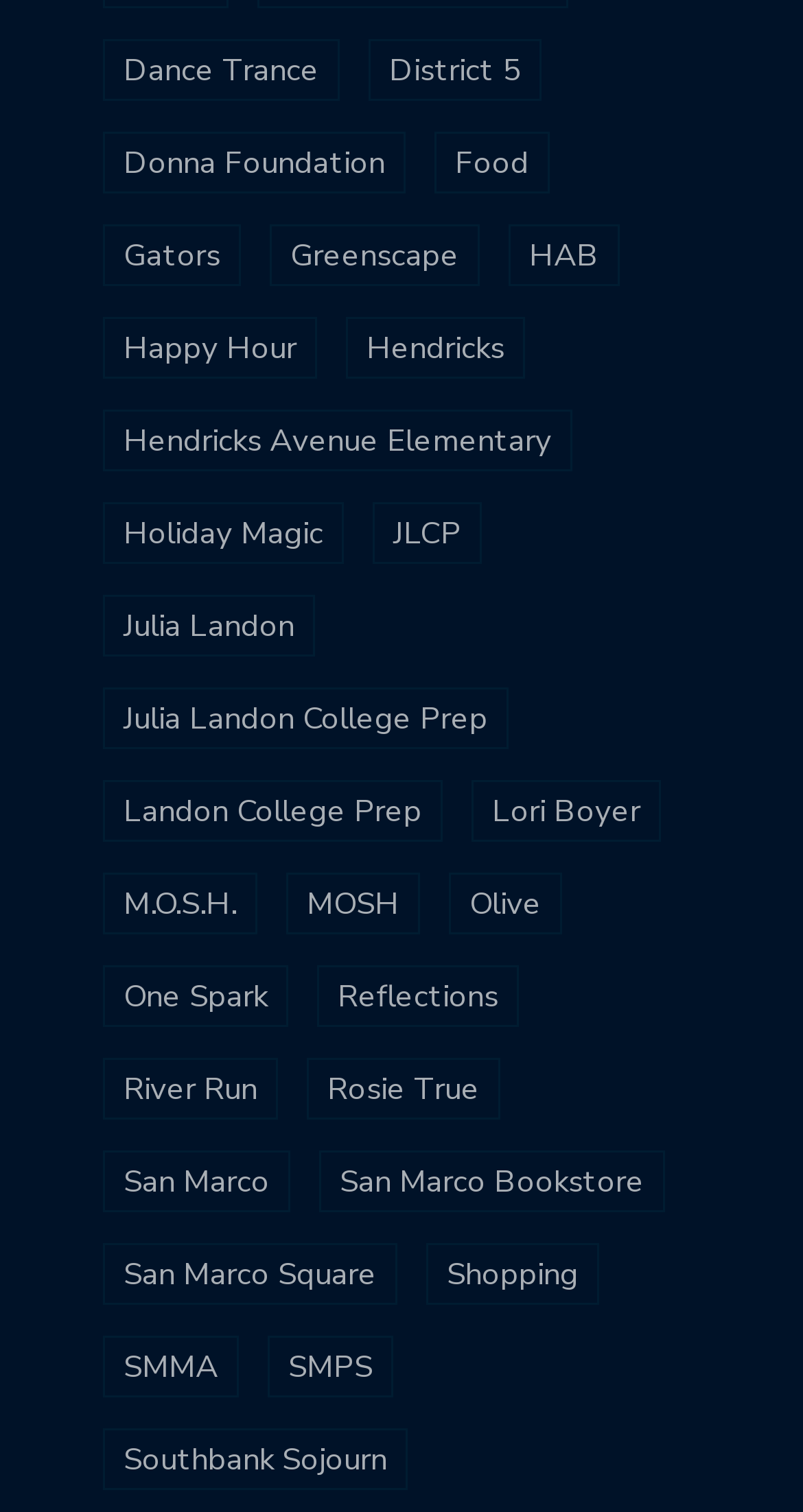Bounding box coordinates are specified in the format (top-left x, top-left y, bottom-right x, bottom-right y). All values are floating point numbers bounded between 0 and 1. Please provide the bounding box coordinate of the region this sentence describes: Julia Landon College Prep

[0.128, 0.454, 0.633, 0.495]